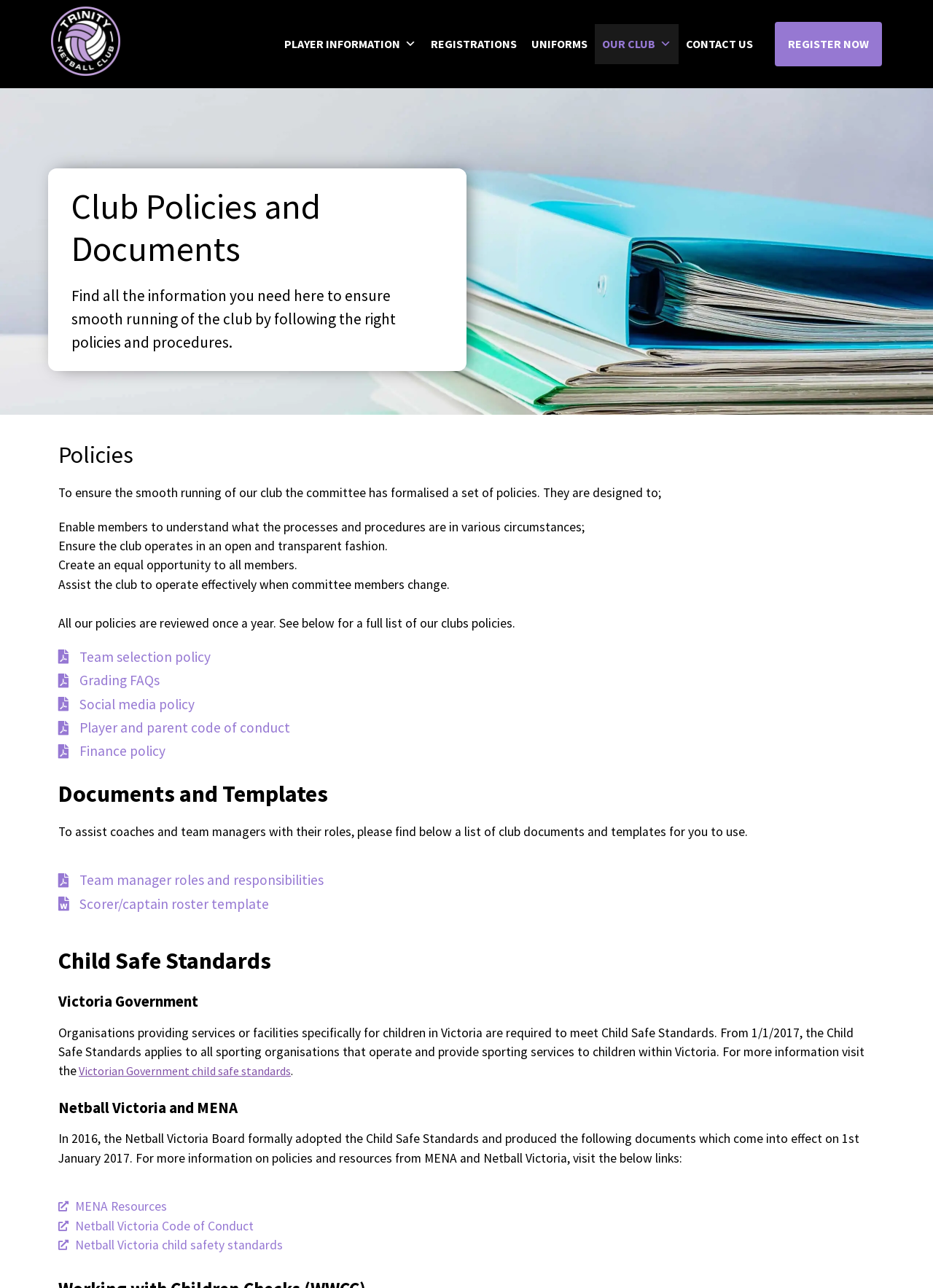What is the purpose of the club's policies?
Based on the image, answer the question with as much detail as possible.

I read the StaticText element 'To ensure the smooth running of our club the committee has formalised a set of policies.' and understood that the purpose of the club's policies is to ensure the smooth running of the club.